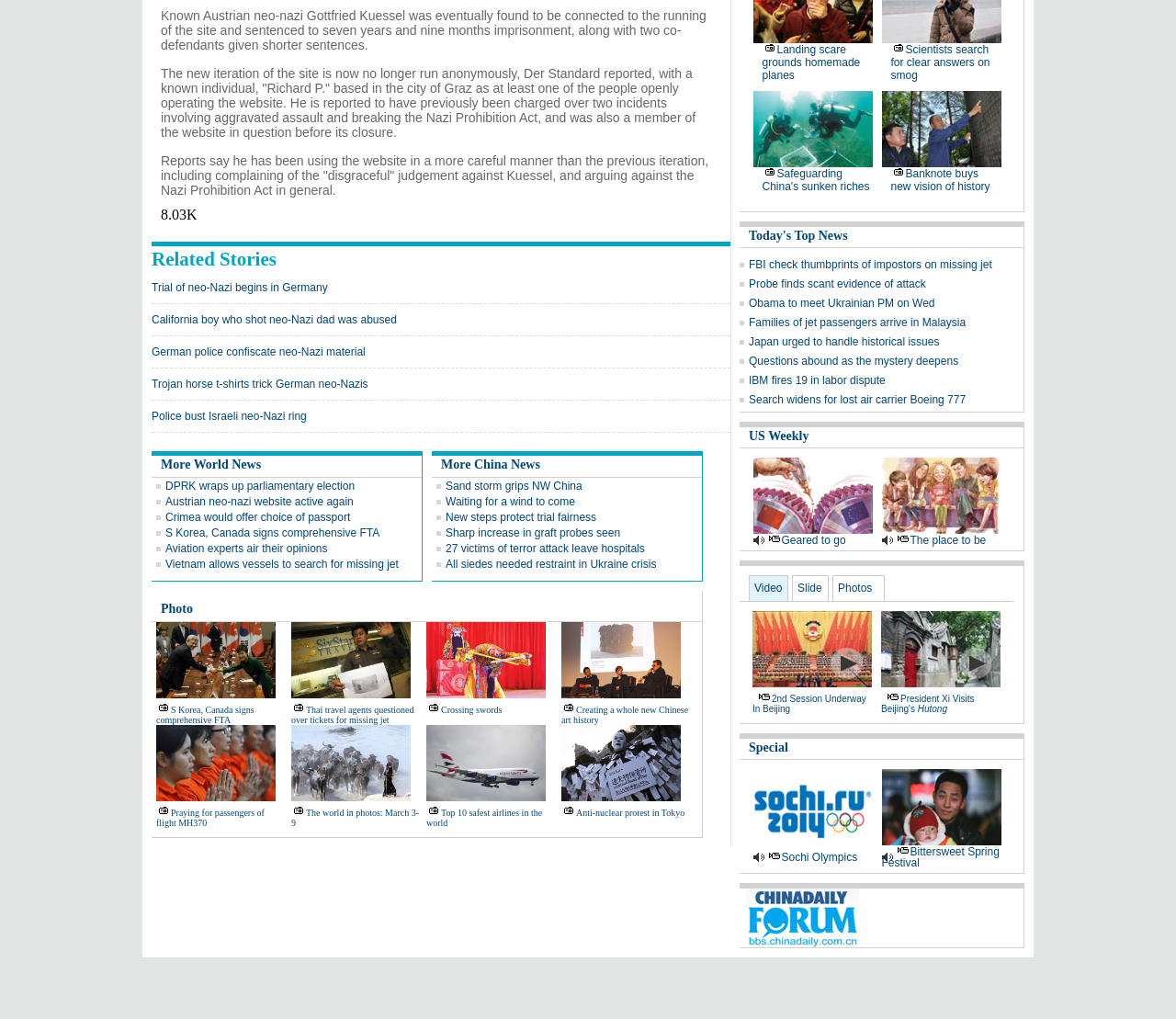Respond with a single word or phrase:
How many related stories are listed?

5